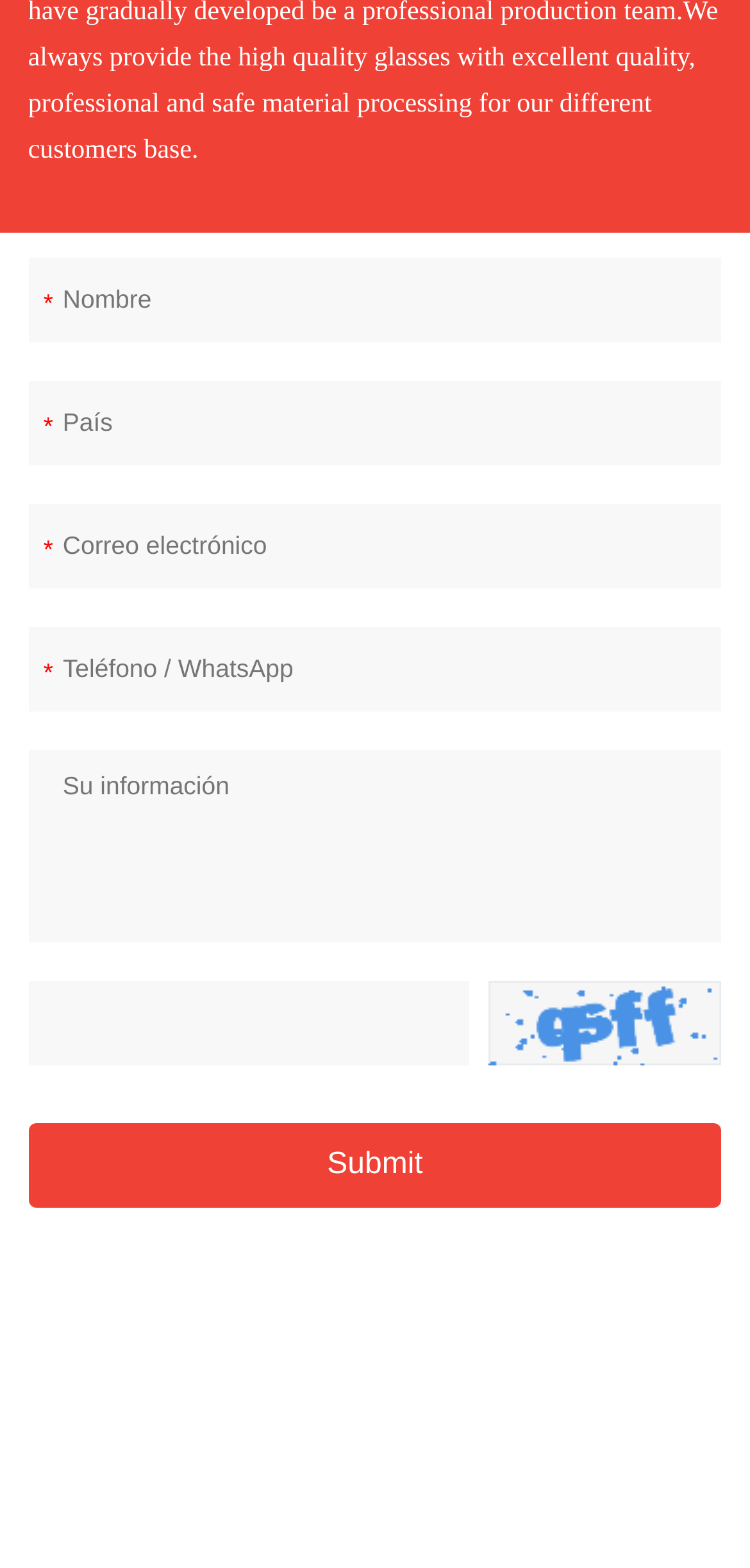What is the function of the button?
Answer the question using a single word or phrase, according to the image.

To submit user information